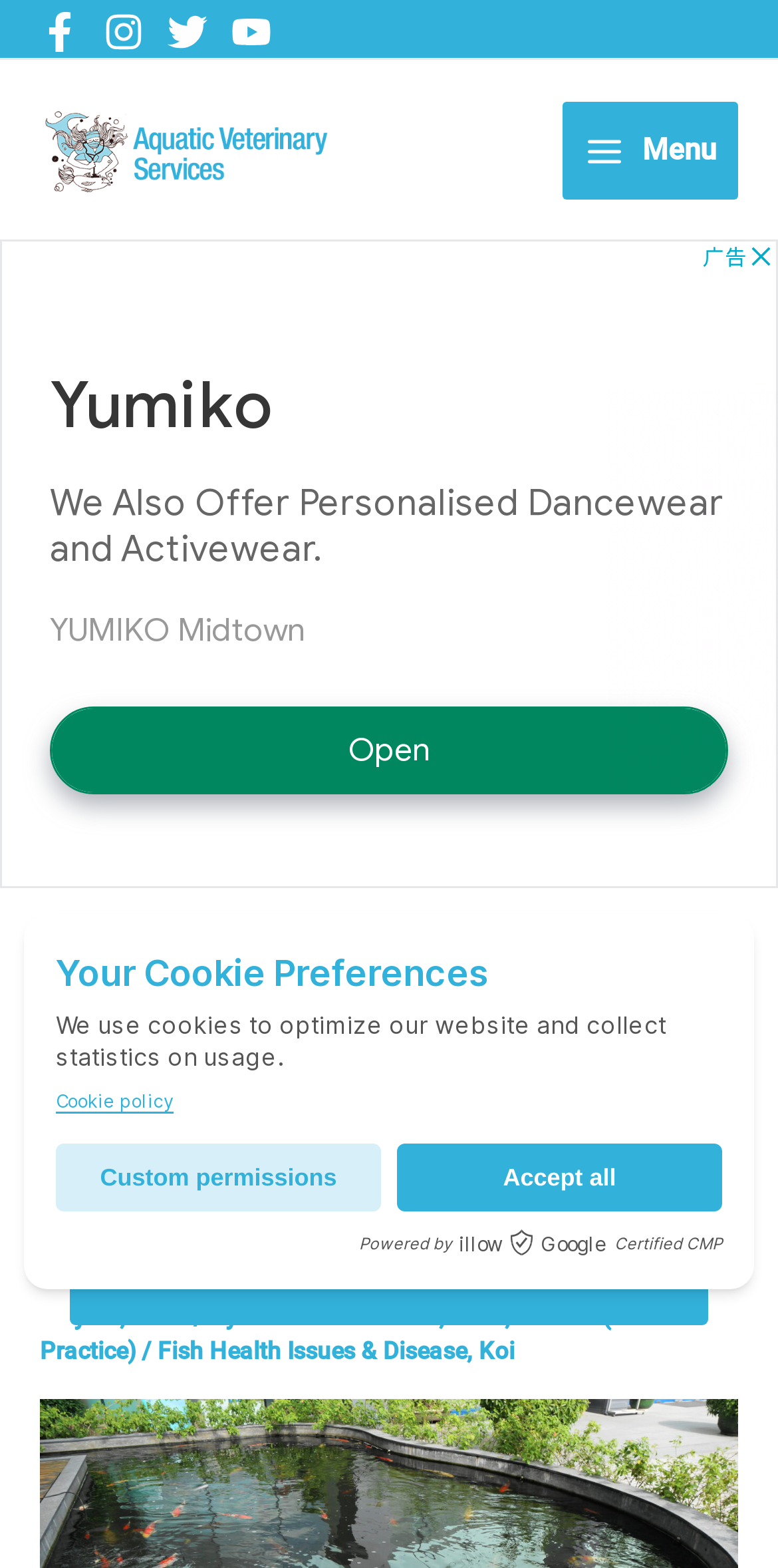Please determine the bounding box coordinates of the element to click on in order to accomplish the following task: "go to January 2023". Ensure the coordinates are four float numbers ranging from 0 to 1, i.e., [left, top, right, bottom].

None